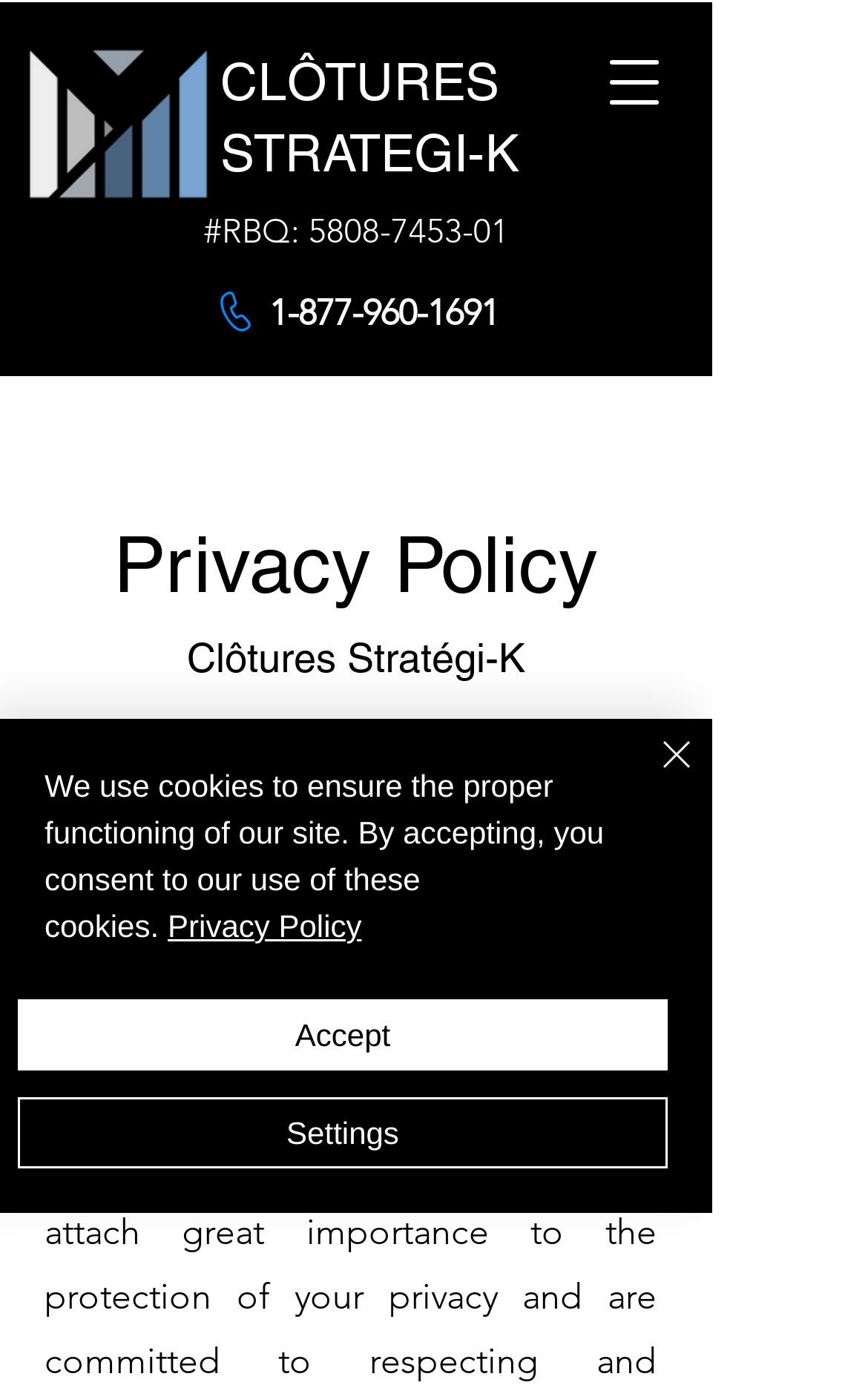What is the company name? Using the information from the screenshot, answer with a single word or phrase.

Clôtures Stratégi-K